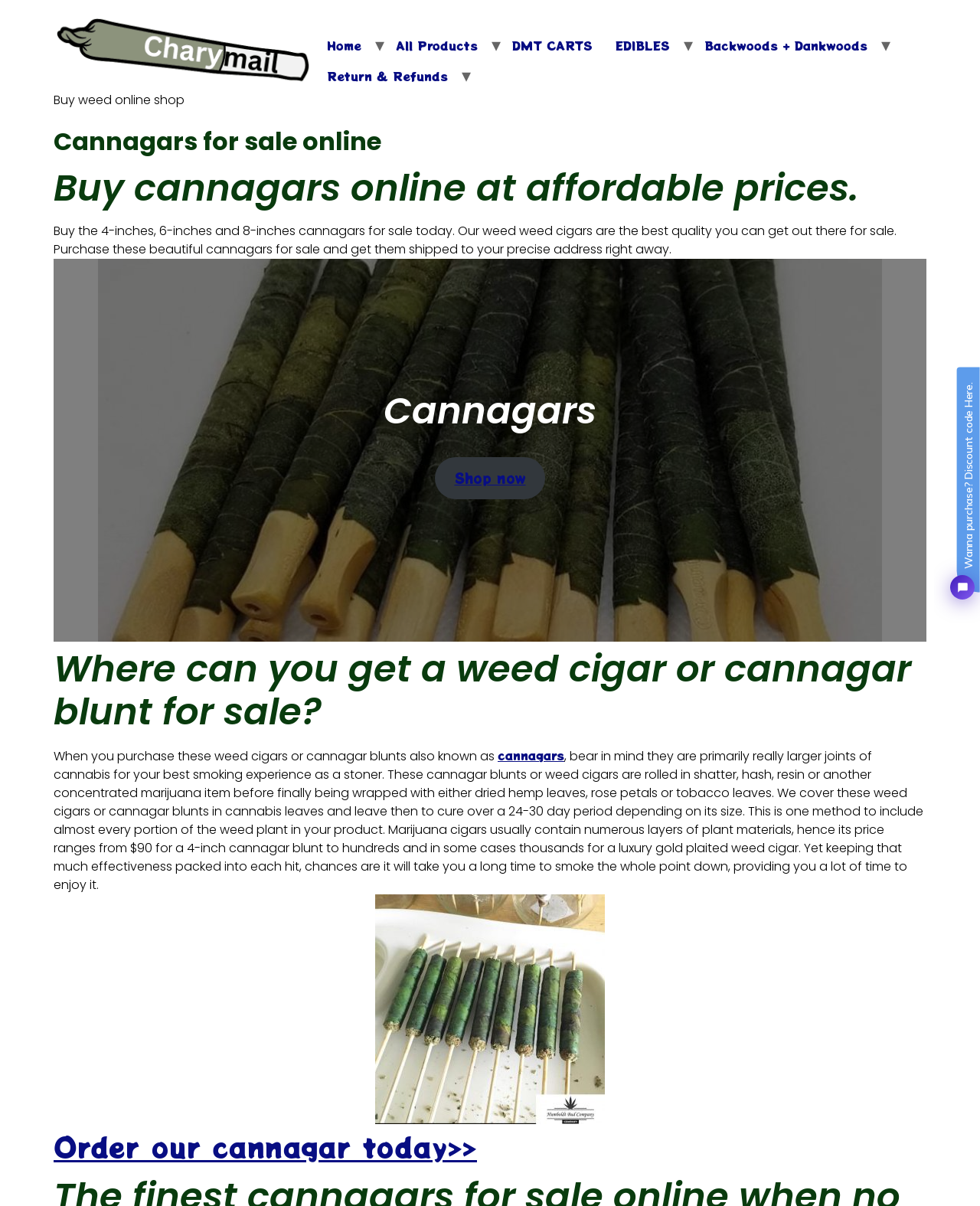Please answer the following question using a single word or phrase: 
How long does it take to cure a cannagar blunt?

24-30 days